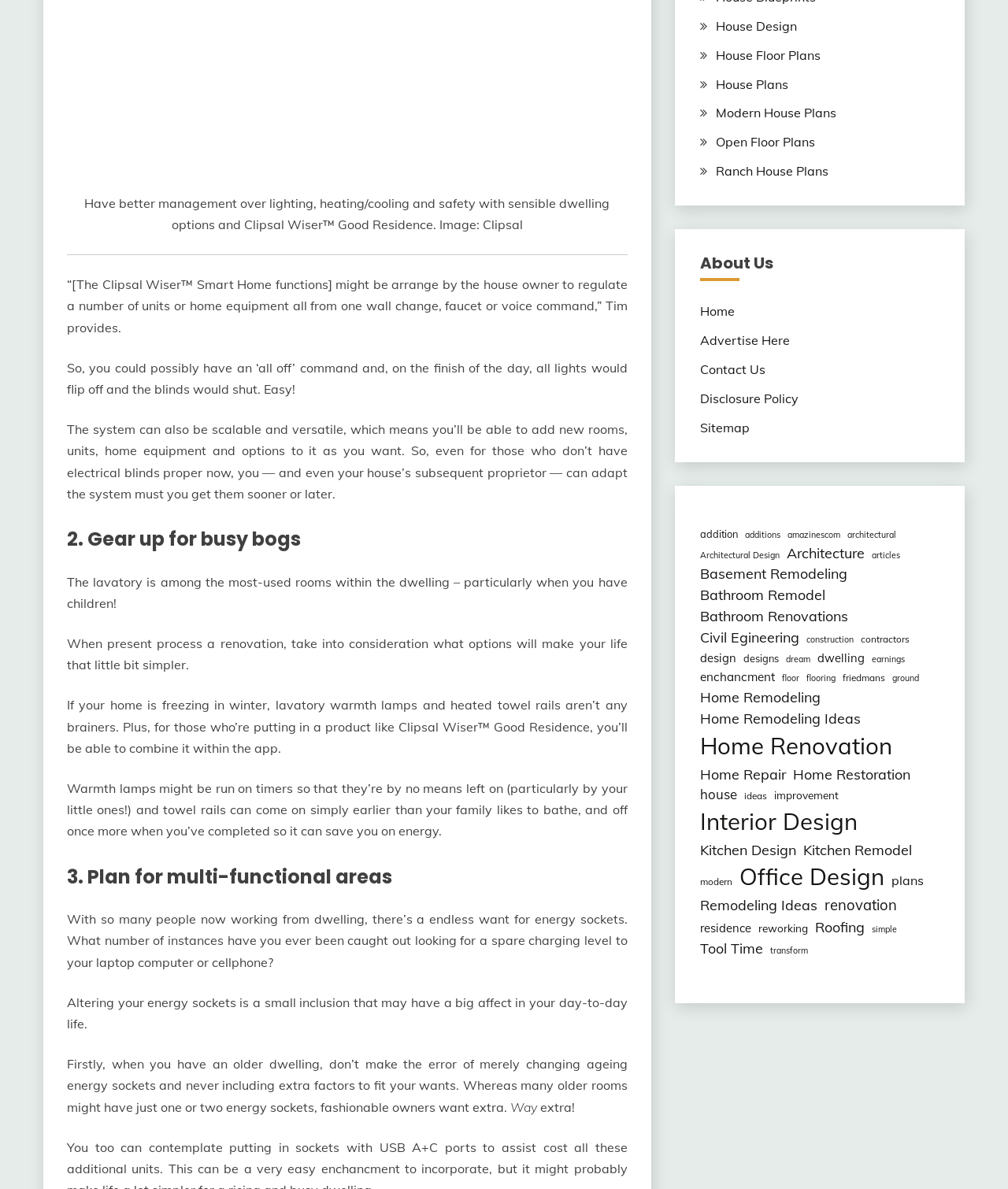What is Clipsal Wiser? Based on the image, give a response in one word or a short phrase.

Smart home system